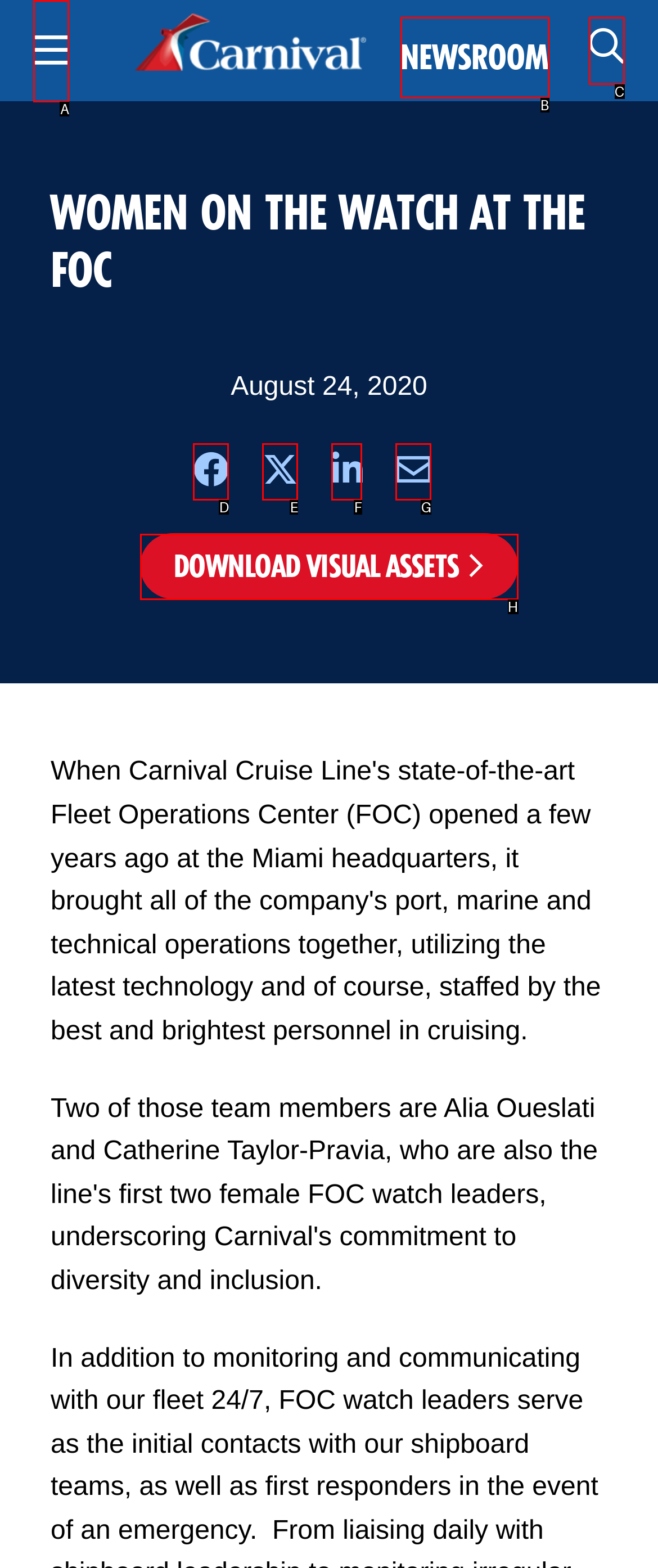Given the task: Click on the 'LinkedIn icon', indicate which boxed UI element should be clicked. Provide your answer using the letter associated with the correct choice.

None